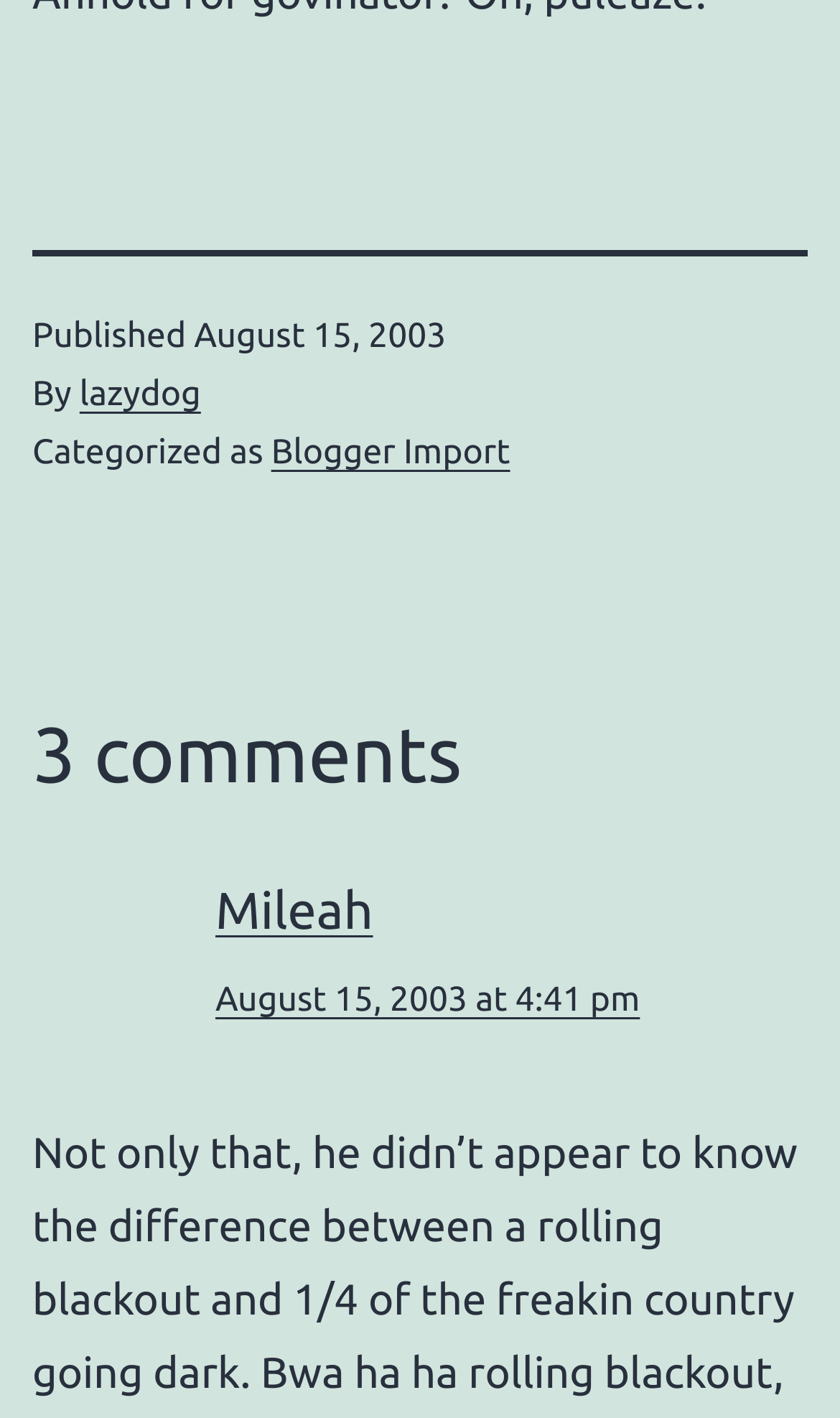What is the date of the blog post?
Please look at the screenshot and answer in one word or a short phrase.

August 15, 2003